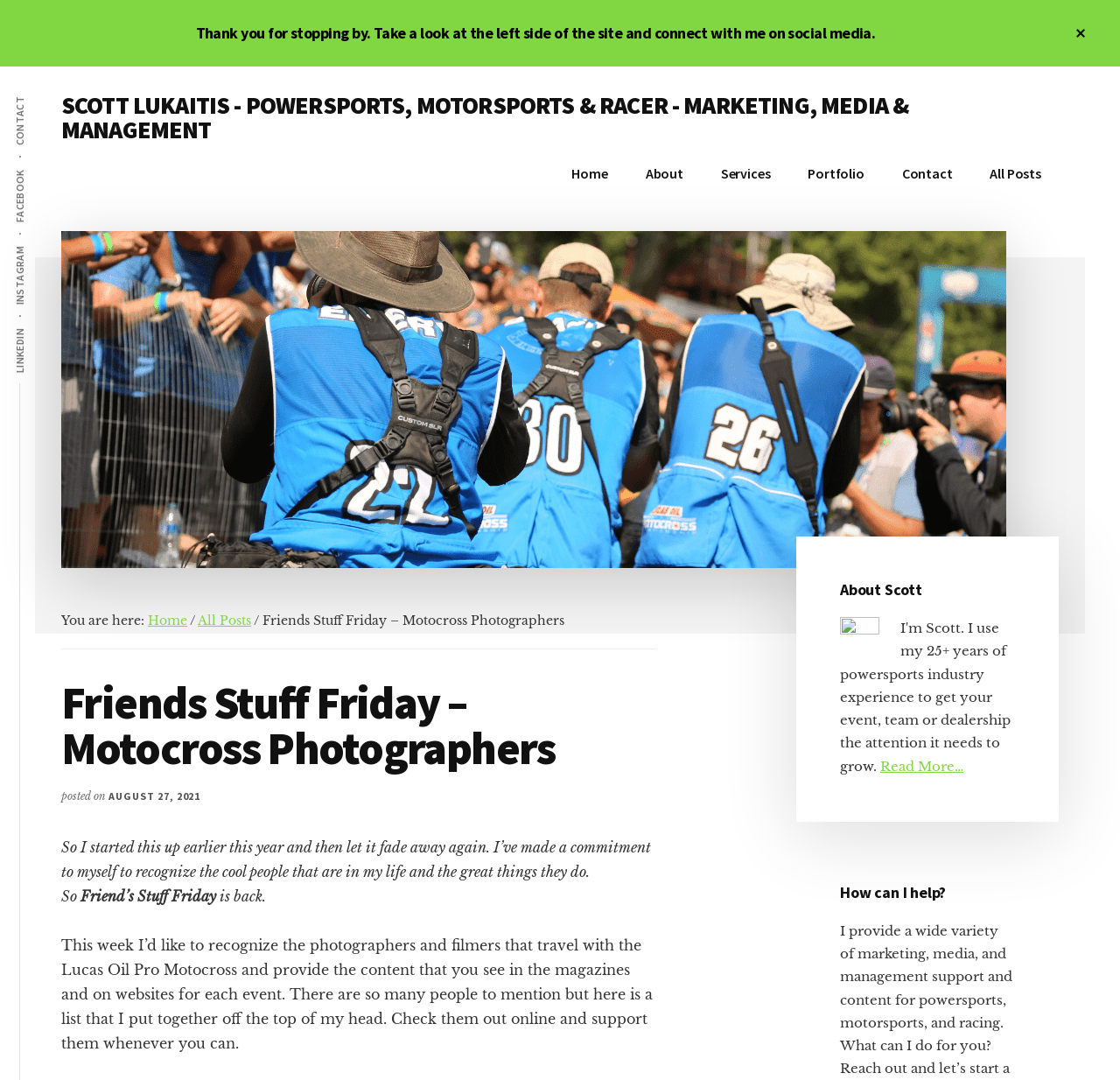Determine which piece of text is the heading of the webpage and provide it.

Friends Stuff Friday – Motocross Photographers